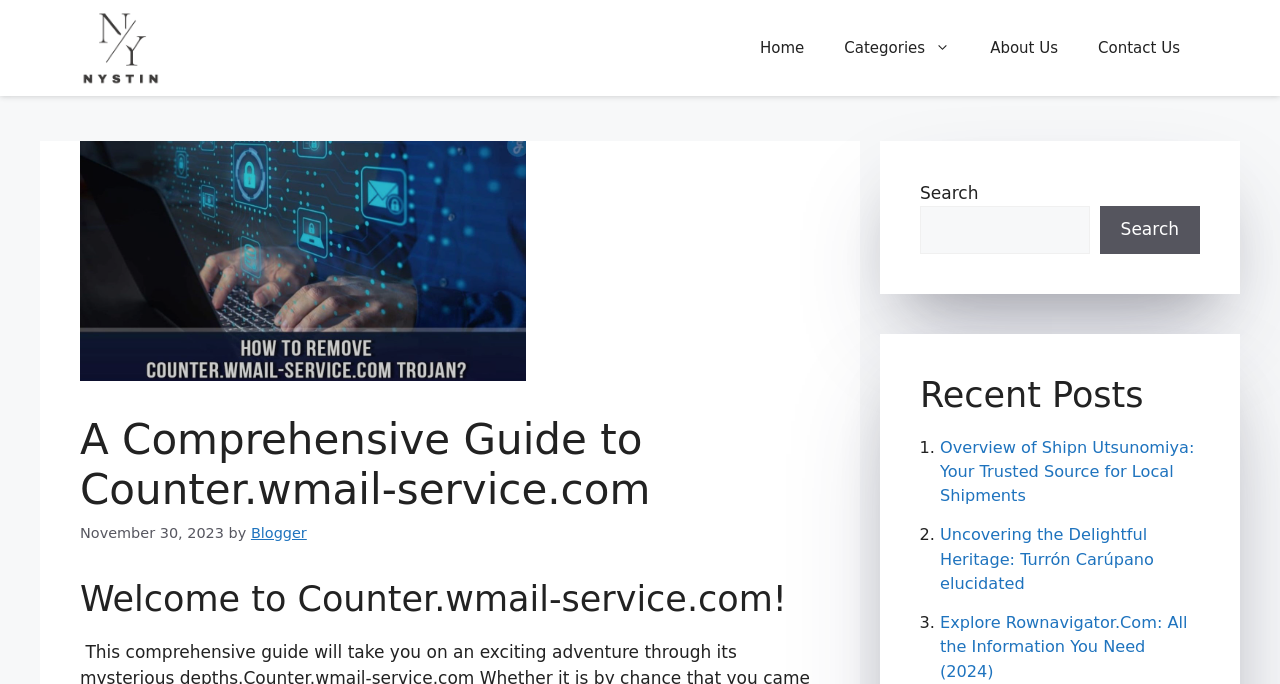Provide a brief response to the question using a single word or phrase: 
What is the date of the latest post?

November 30, 2023